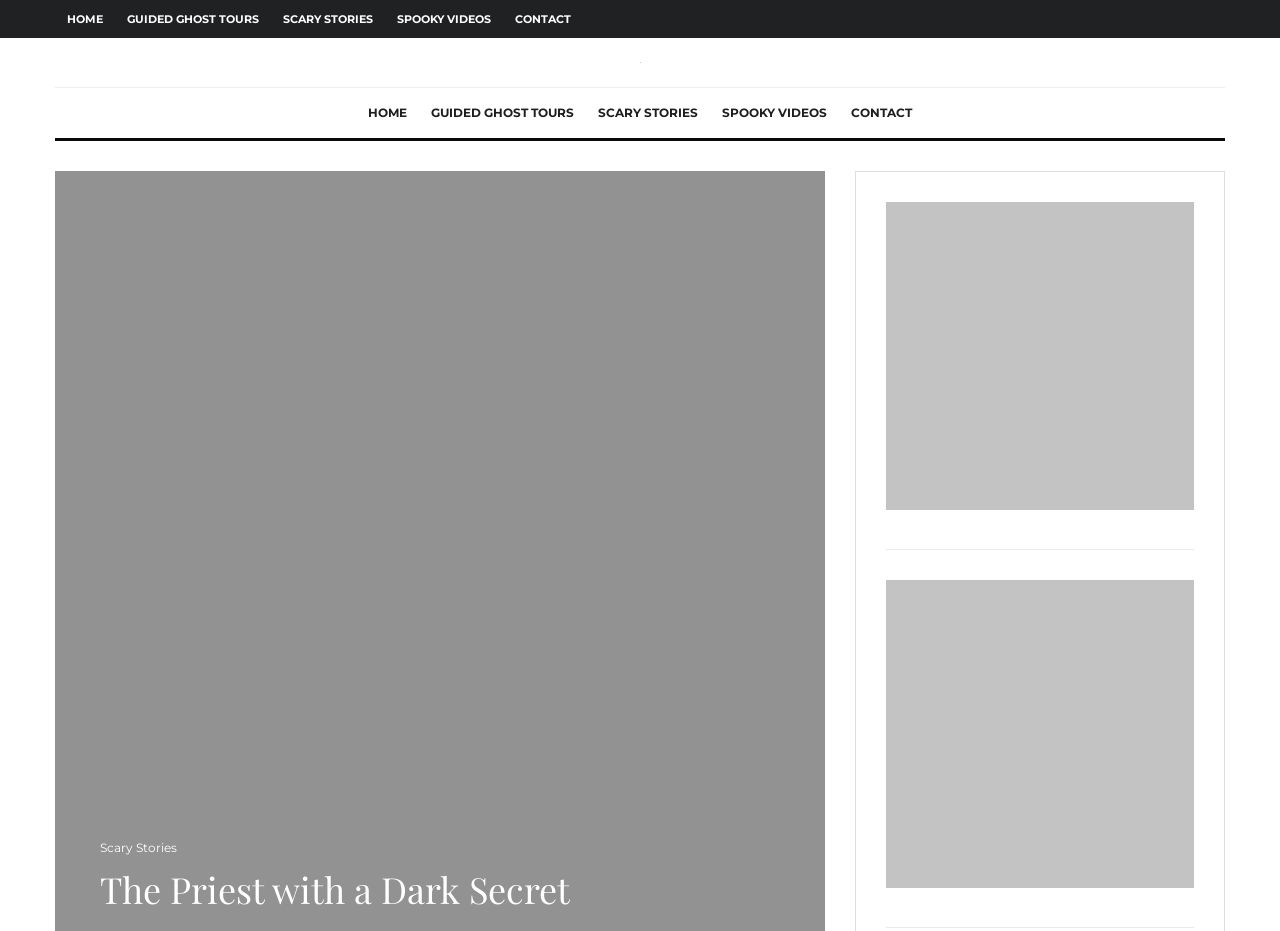Please locate the bounding box coordinates of the element that should be clicked to achieve the given instruction: "watch spooky videos".

[0.301, 0.0, 0.393, 0.041]